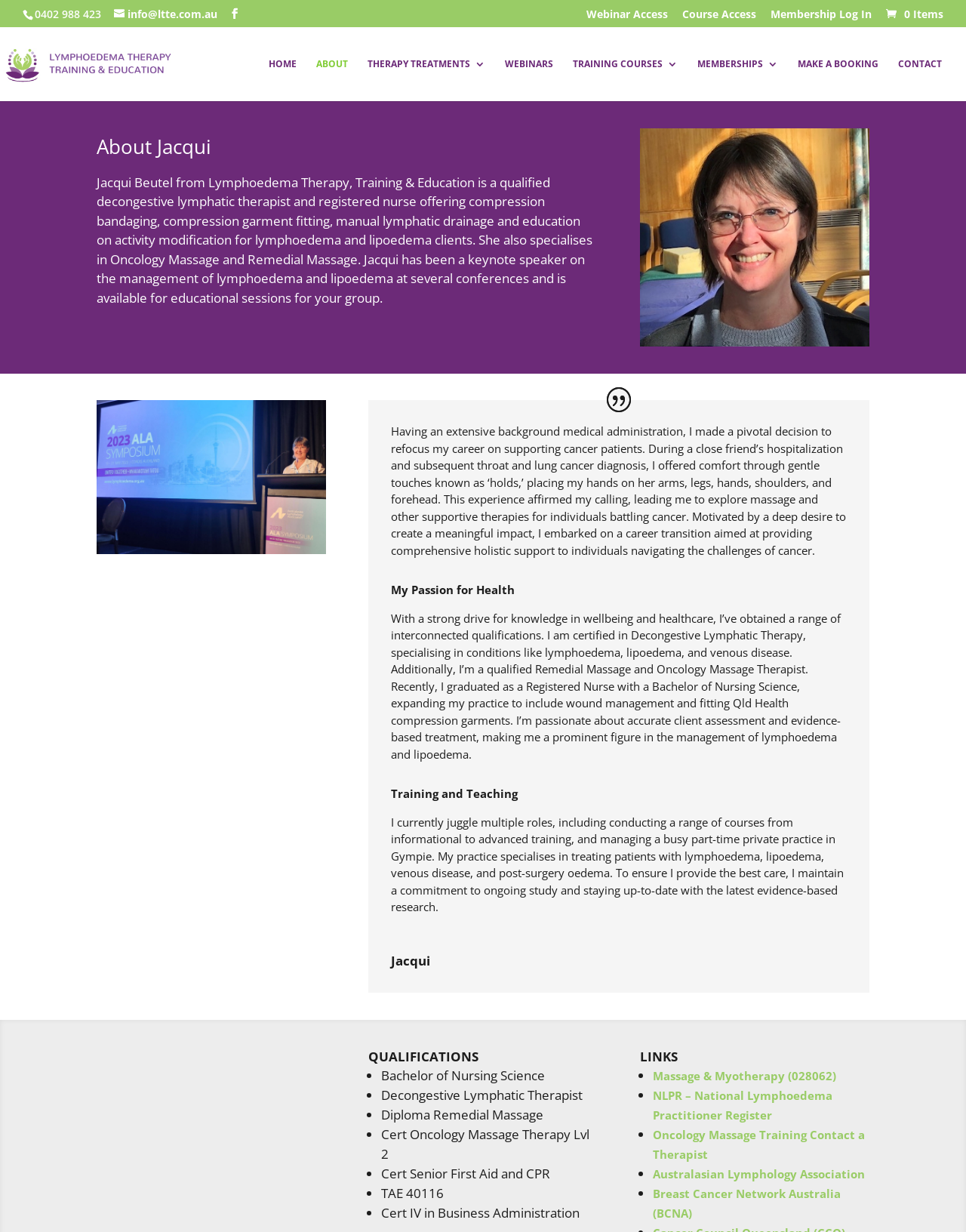Identify the bounding box coordinates for the UI element mentioned here: "About". Provide the coordinates as four float values between 0 and 1, i.e., [left, top, right, bottom].

[0.327, 0.048, 0.36, 0.082]